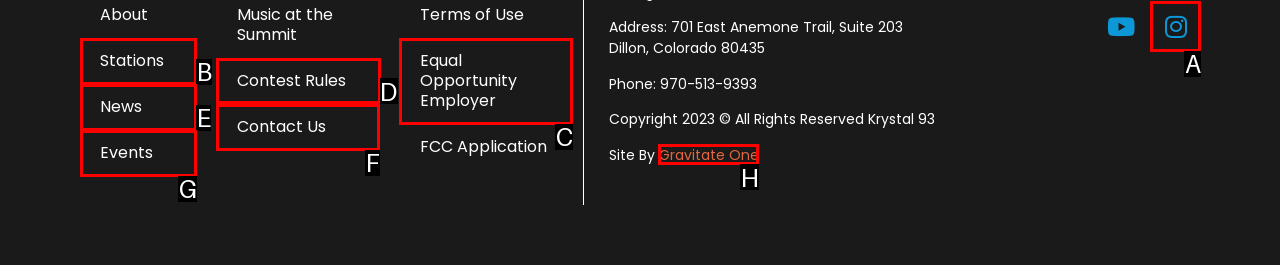Choose the UI element to click on to achieve this task: Go to Contest Rules. Reply with the letter representing the selected element.

D